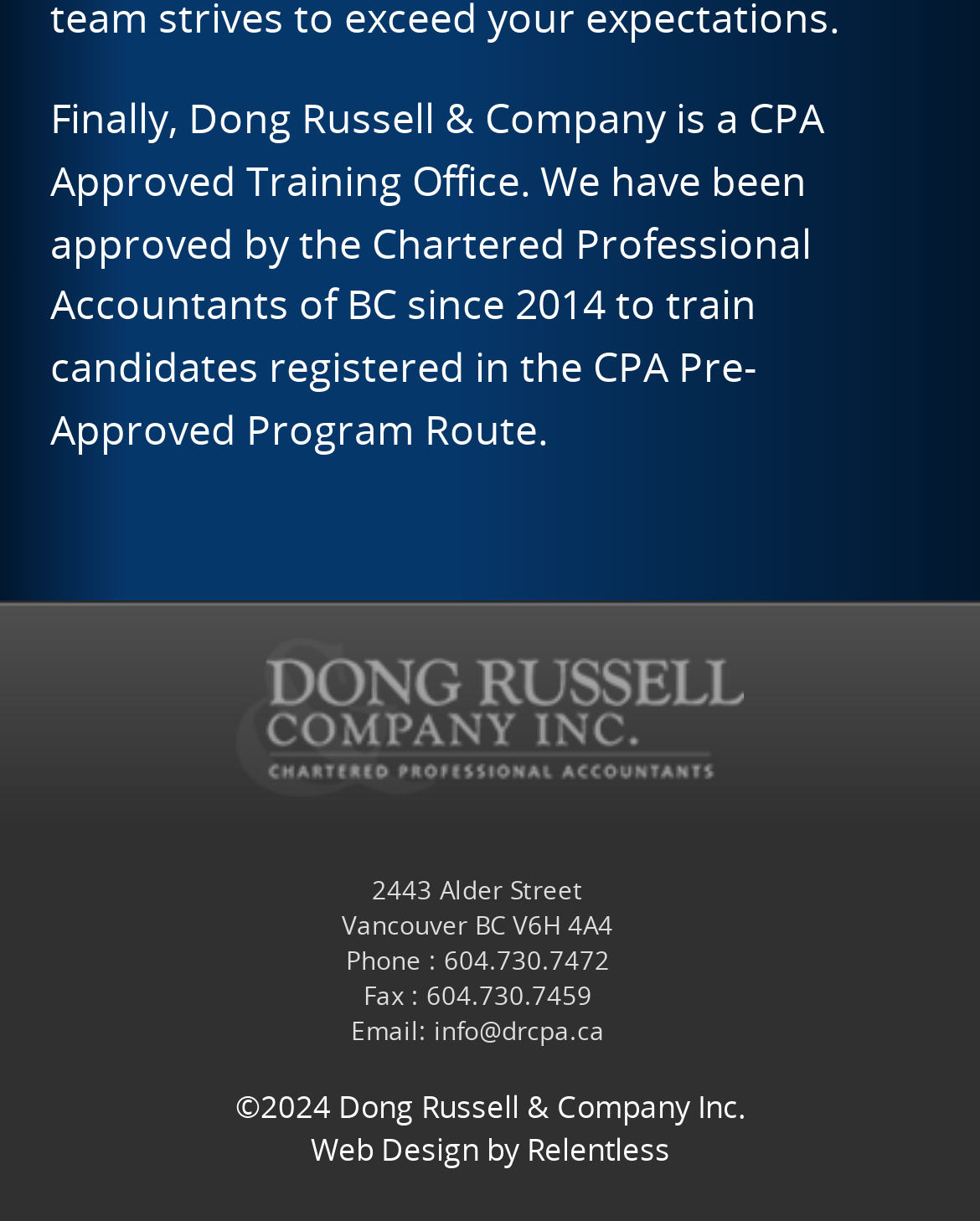What is the company's profession?
Refer to the image and offer an in-depth and detailed answer to the question.

The company, Dong Russell & Company, is a CPA Approved Training Office, which means they are professionals in the field of accounting and have been approved by the Chartered Professional Accountants of BC since 2014.